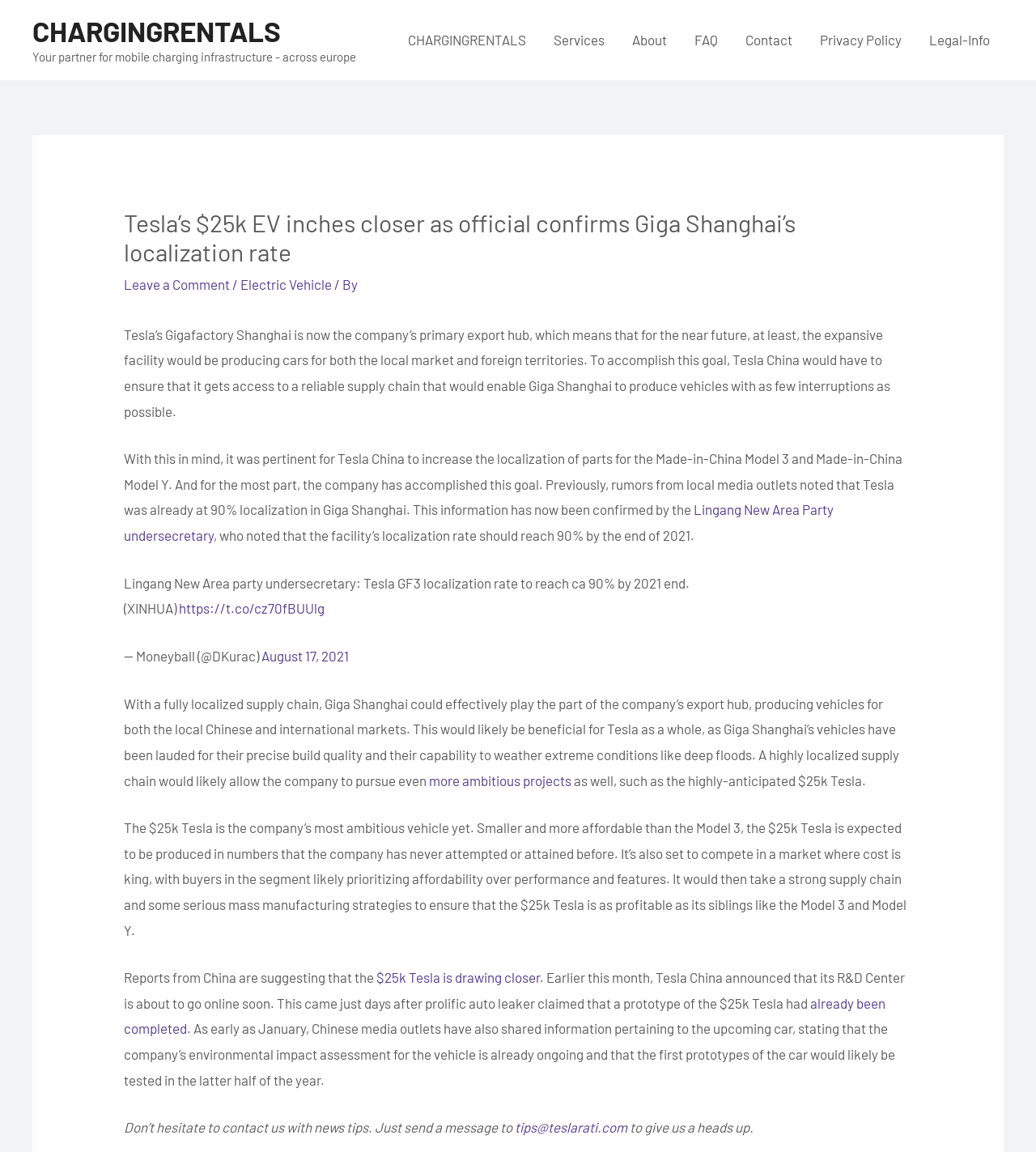Please locate the bounding box coordinates of the region I need to click to follow this instruction: "Click on the 'CHARGINGRENTALS' link".

[0.031, 0.012, 0.271, 0.041]